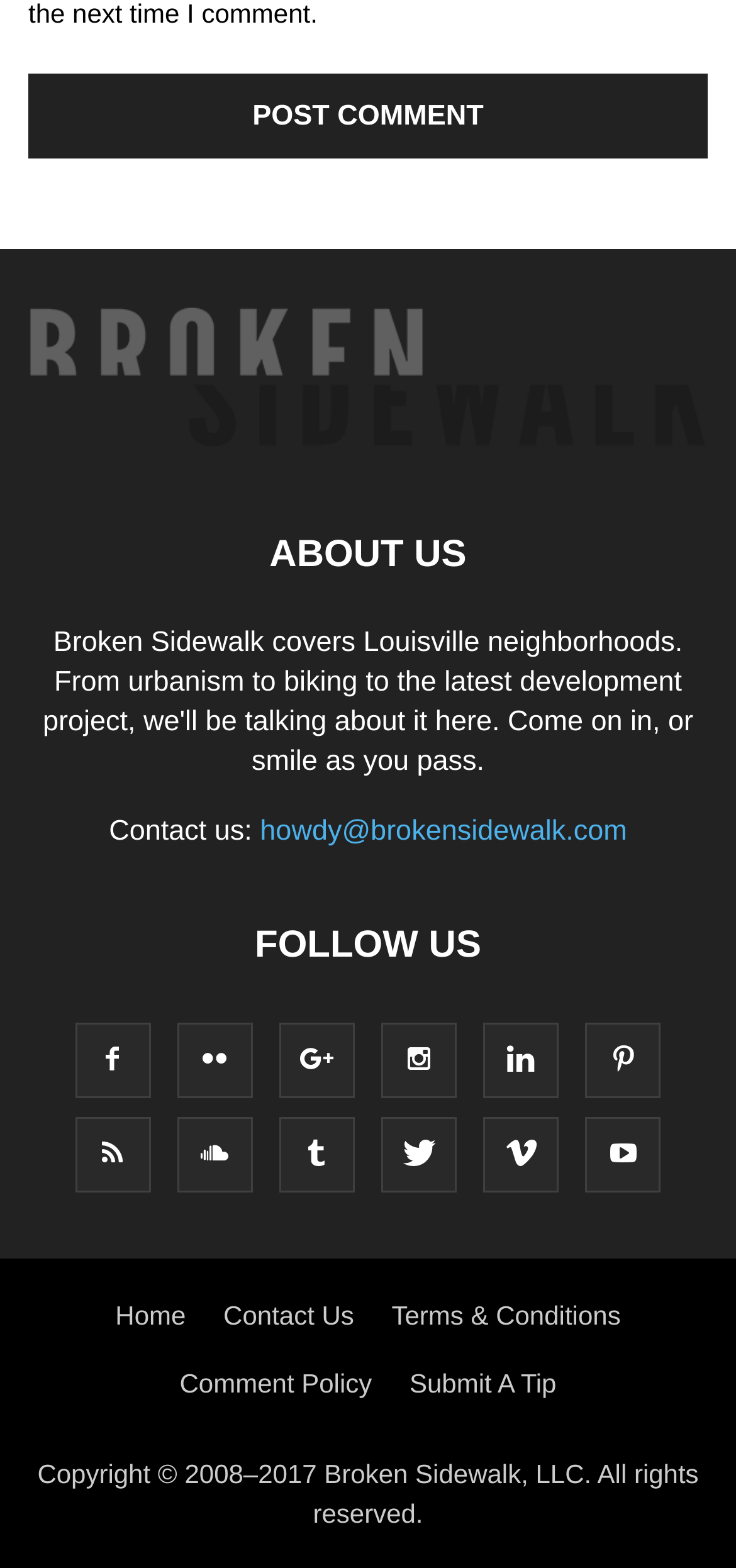What is the contact email address?
Examine the image closely and answer the question with as much detail as possible.

The contact email address can be found in the link 'howdy@brokensidewalk.com' with bounding box coordinates [0.353, 0.52, 0.852, 0.54], which is located below the StaticText 'Contact us:' with bounding box coordinates [0.148, 0.52, 0.353, 0.54].